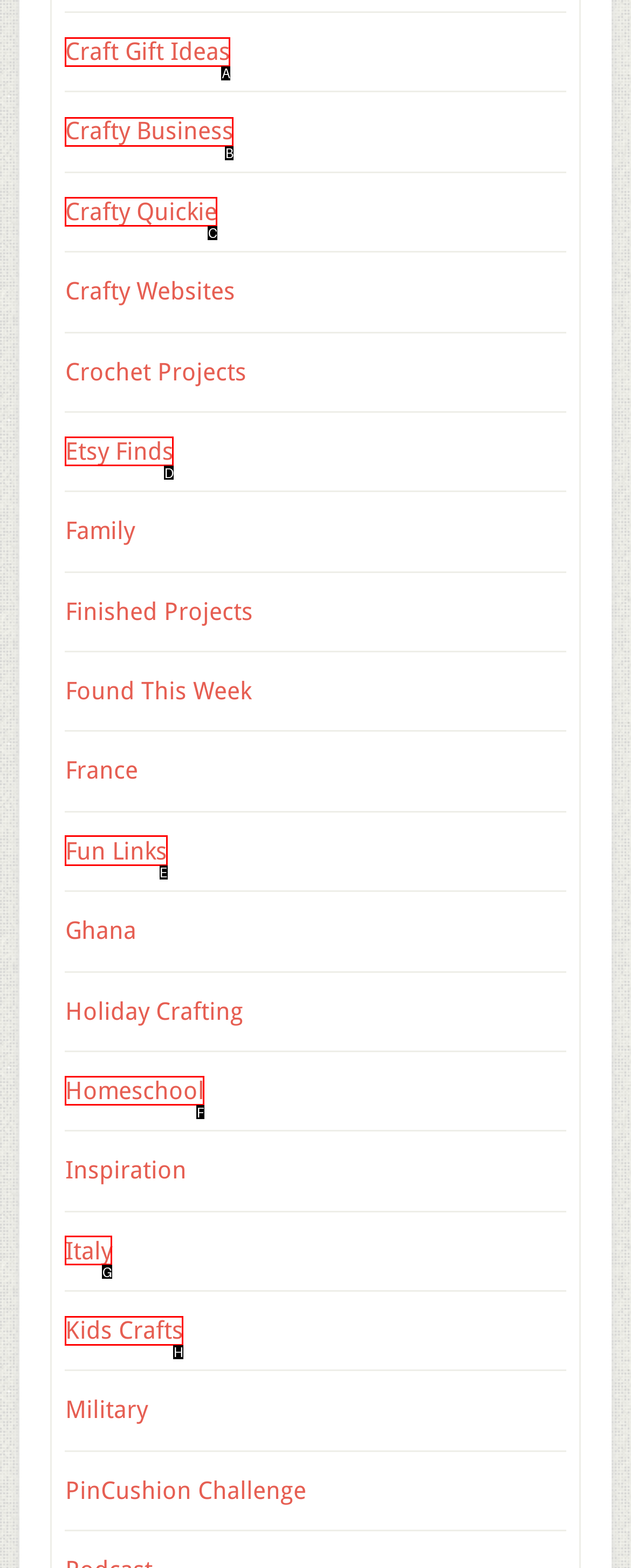Select the HTML element that needs to be clicked to perform the task: Discover fun links. Reply with the letter of the chosen option.

E